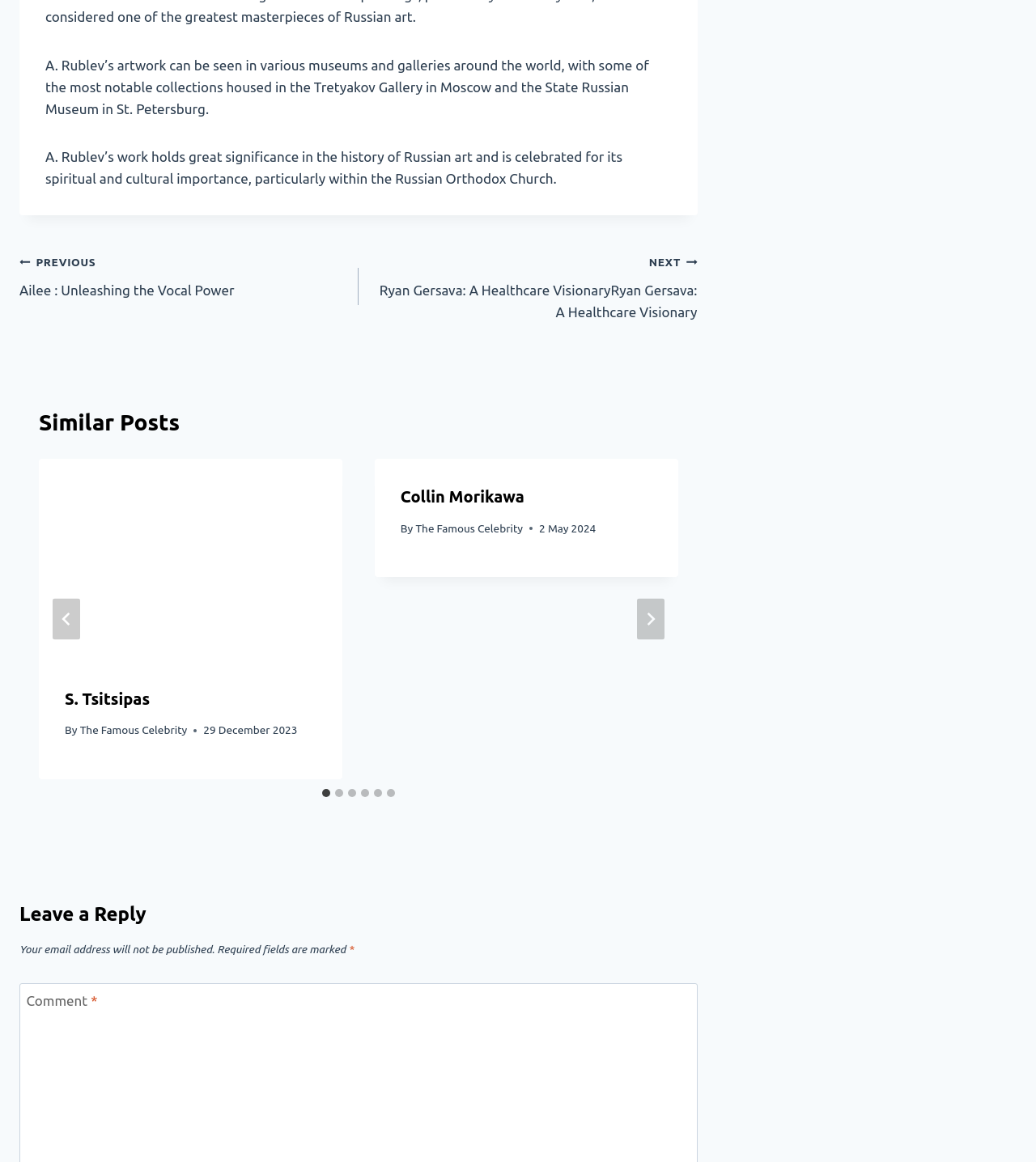Provide the bounding box coordinates of the HTML element described by the text: "Jack Hughes".

[0.711, 0.593, 0.804, 0.609]